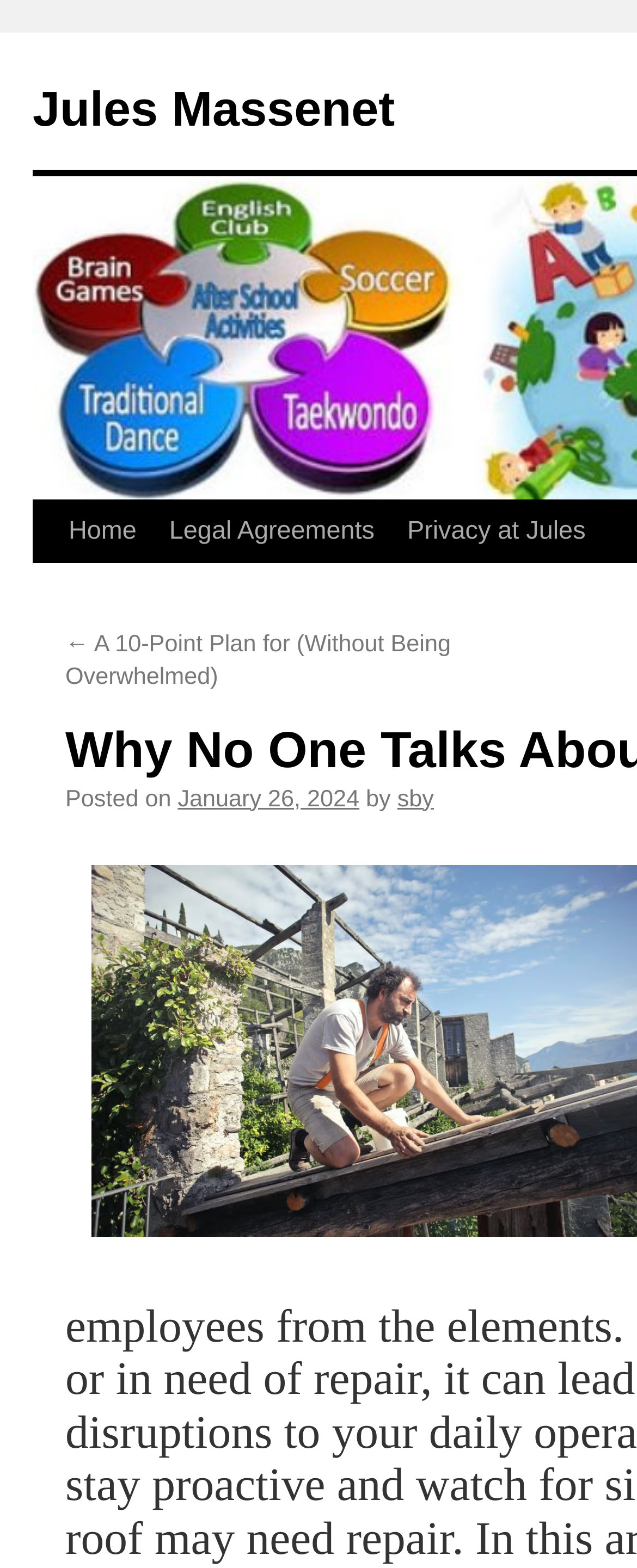Provide an in-depth caption for the contents of the webpage.

The webpage appears to be a blog post or article page. At the top, there is a title "Why No One Talks About Anymore | Jules Massenet" which is also a link to the author's profile, Jules Massenet. Below the title, there is a "Skip to content" link, allowing users to bypass the navigation menu.

The navigation menu consists of three links: "Home", "Legal Agreements", and "Privacy at Jules", which are positioned horizontally and centered at the top of the page.

The main content of the page is a blog post, which has a link to a related article "← A 10-Point Plan for (Without Being Overwhelmed)" positioned above the post's metadata. The metadata includes the post's publication date, "January 26, 2024", and the author's name, "by [author's name]". The author's name is also a link.

There are no images on the page. The overall content is text-based, with a focus on the blog post and its related metadata.